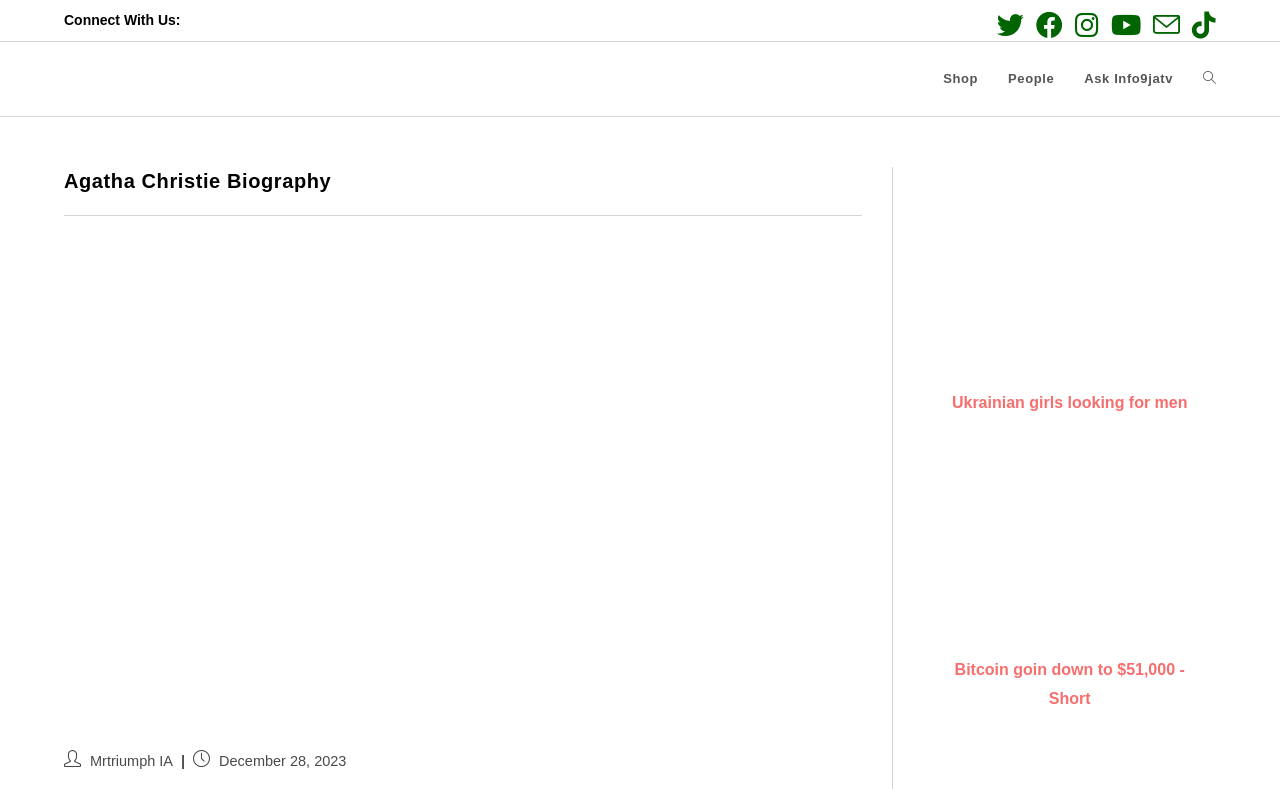Find the bounding box coordinates for the area that must be clicked to perform this action: "Go to the shop".

[0.725, 0.053, 0.776, 0.147]